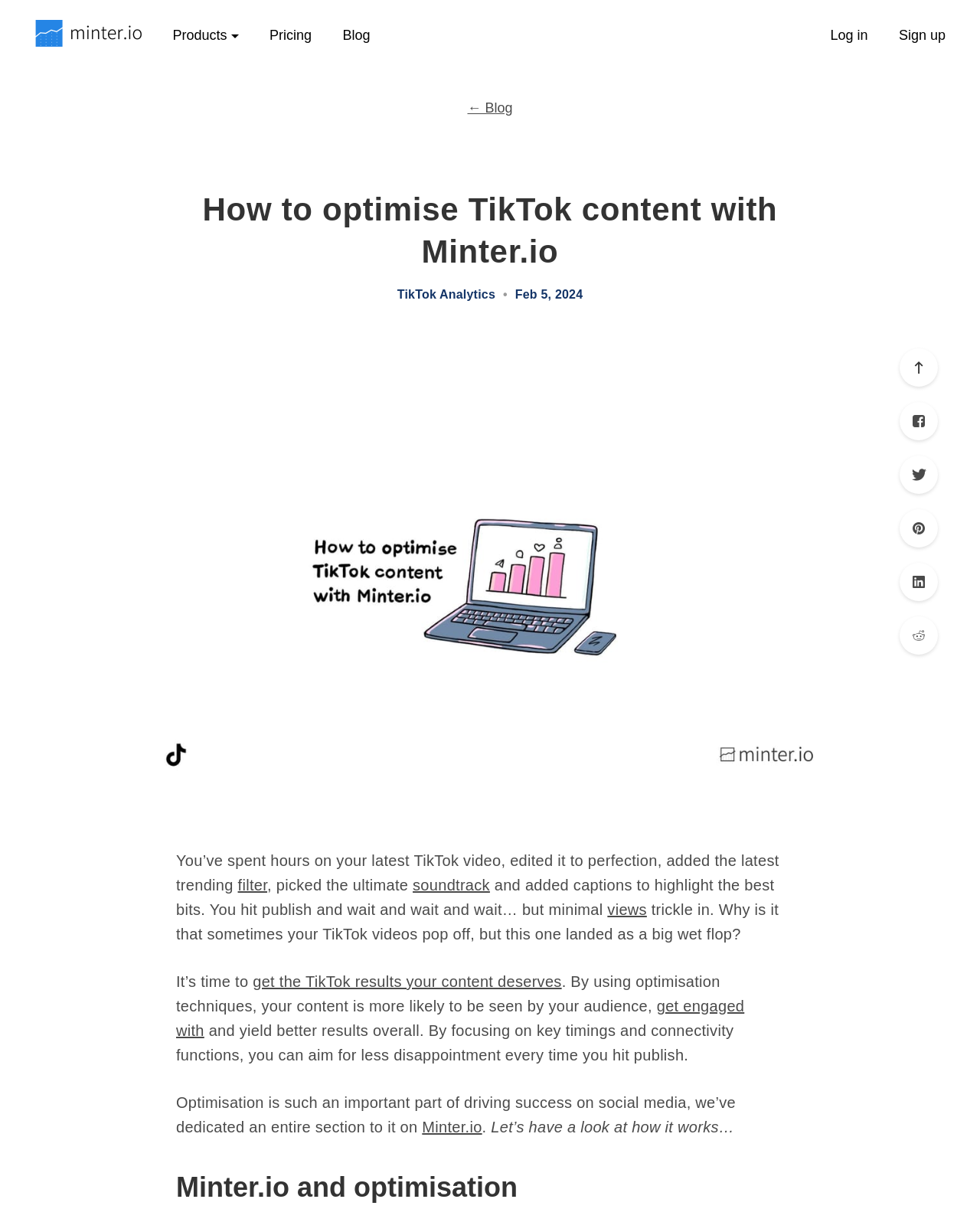Please identify the bounding box coordinates of the clickable area that will allow you to execute the instruction: "Sign up".

[0.917, 0.023, 0.965, 0.035]